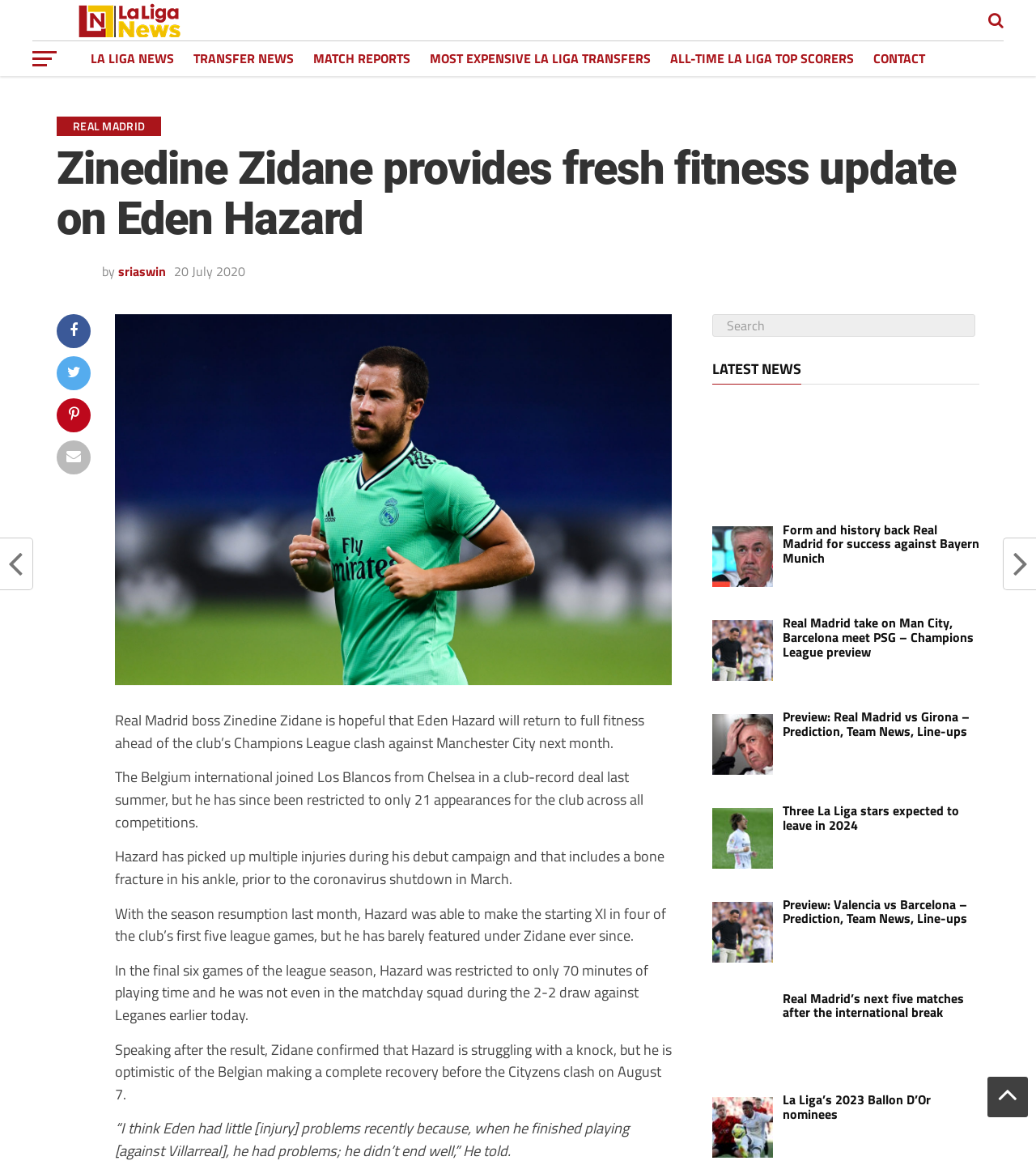What is the name of the competition mentioned in the article?
Ensure your answer is thorough and detailed.

I found the answer by reading the article's content, specifically the text 'Real Madrid boss Zinedine Zidane is hopeful that Eden Hazard will return to full fitness ahead of the club’s Champions League clash against Manchester City next month.'